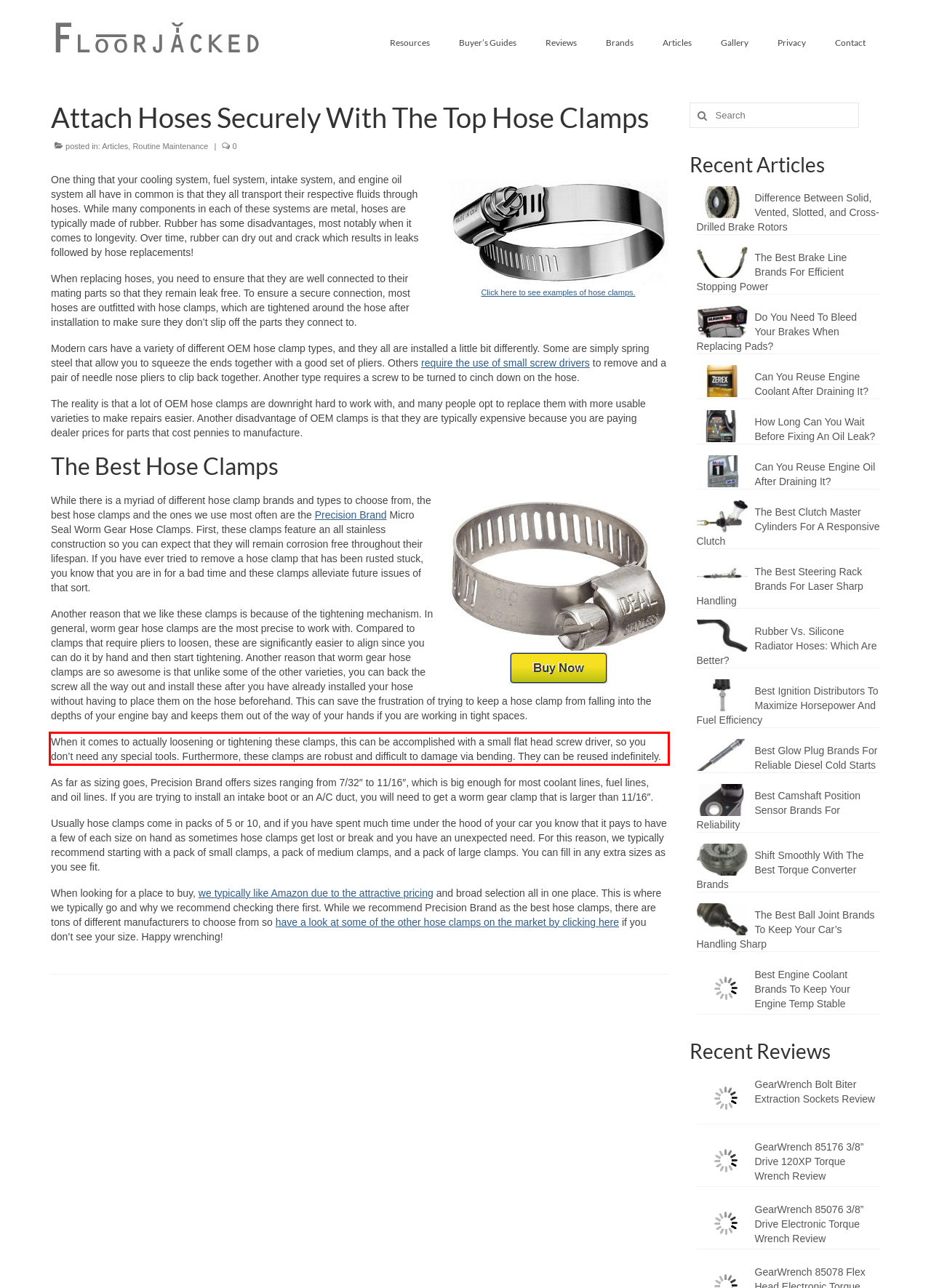Analyze the screenshot of the webpage and extract the text from the UI element that is inside the red bounding box.

When it comes to actually loosening or tightening these clamps, this can be accomplished with a small flat head screw driver, so you don’t need any special tools. Furthermore, these clamps are robust and difficult to damage via bending. They can be reused indefinitely.